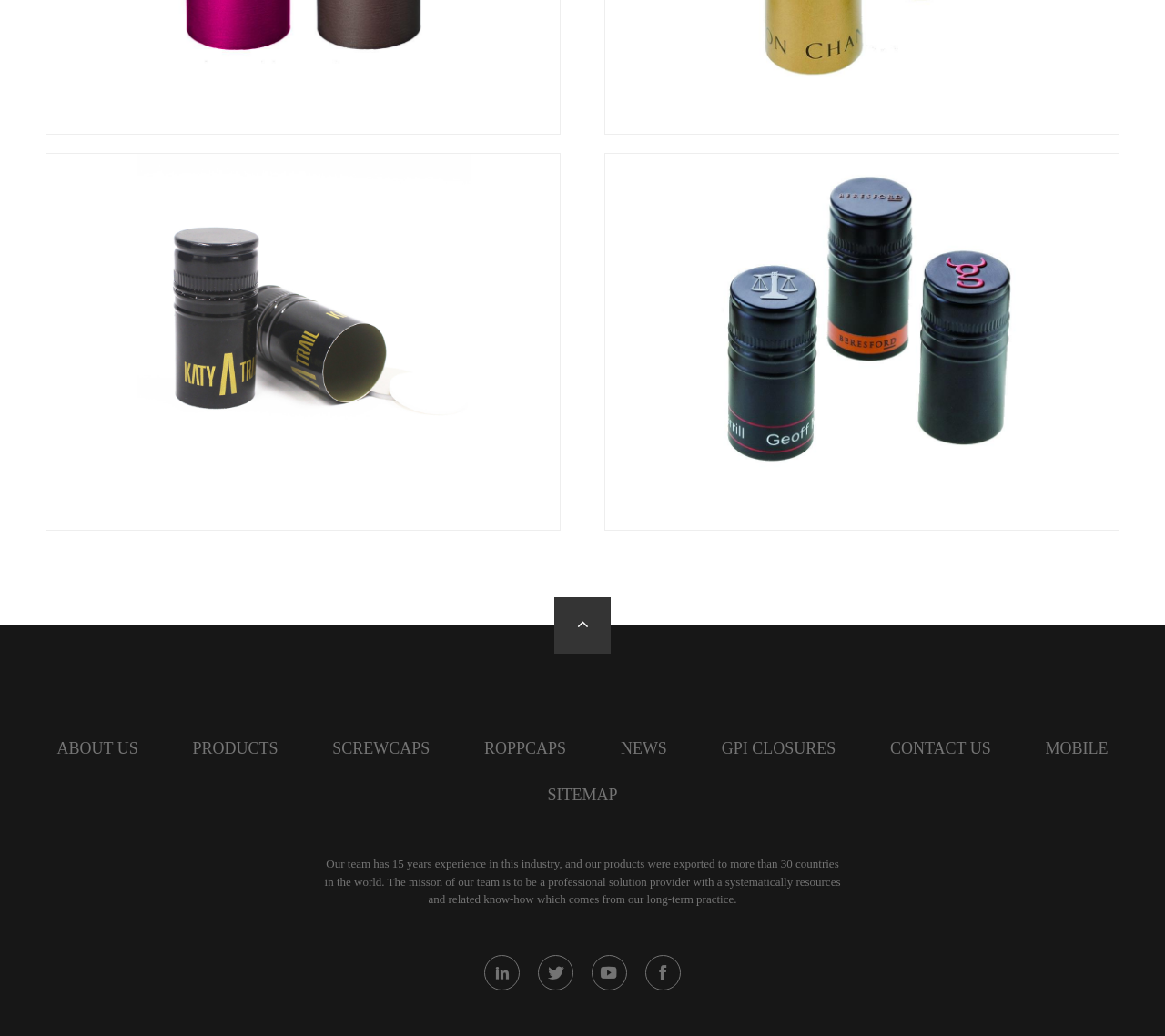Show the bounding box coordinates for the HTML element described as: "".

[0.554, 0.921, 0.584, 0.956]